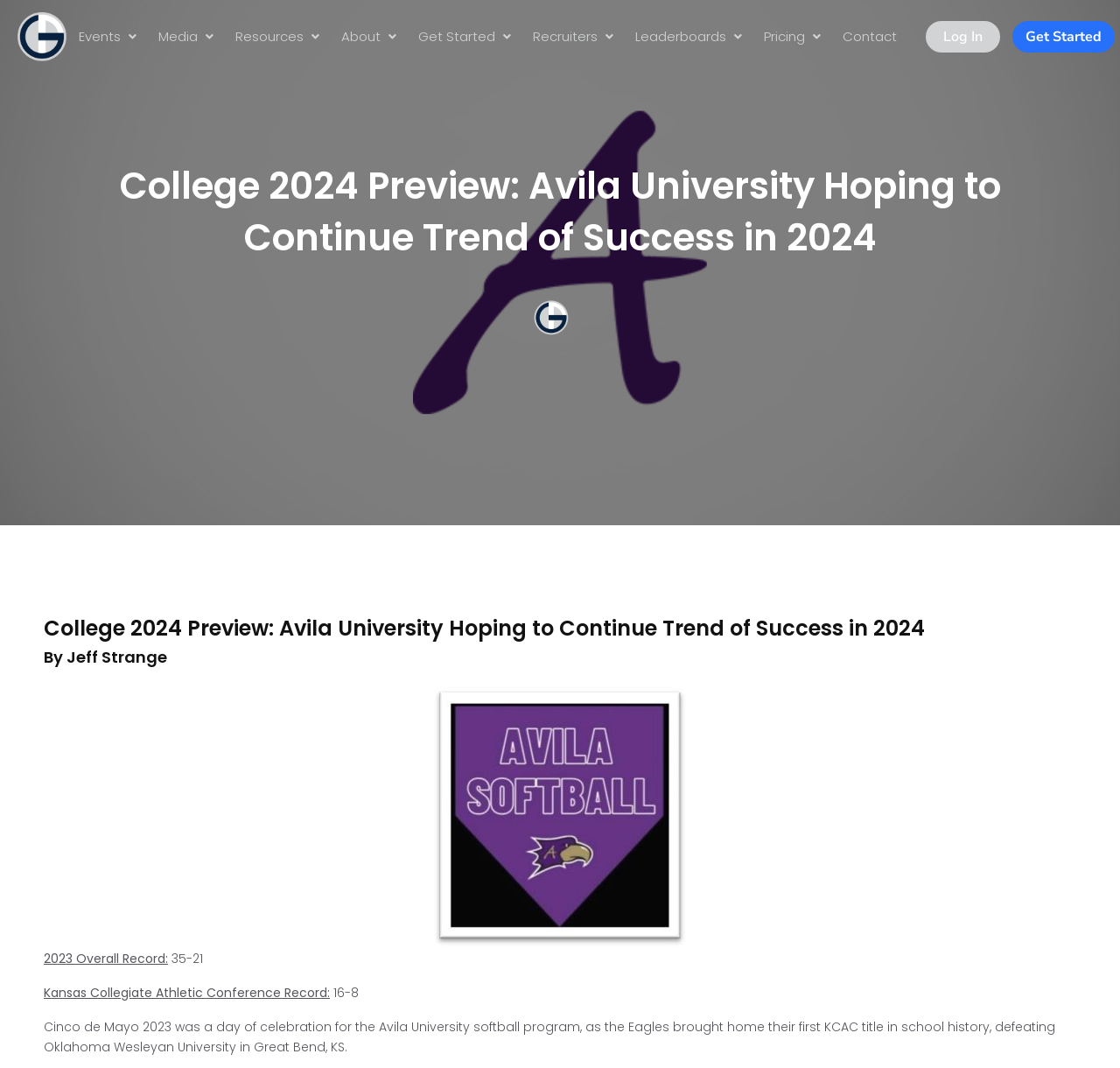Provide a brief response to the question using a single word or phrase: 
What is the name of the author of the article?

Jeff Strange